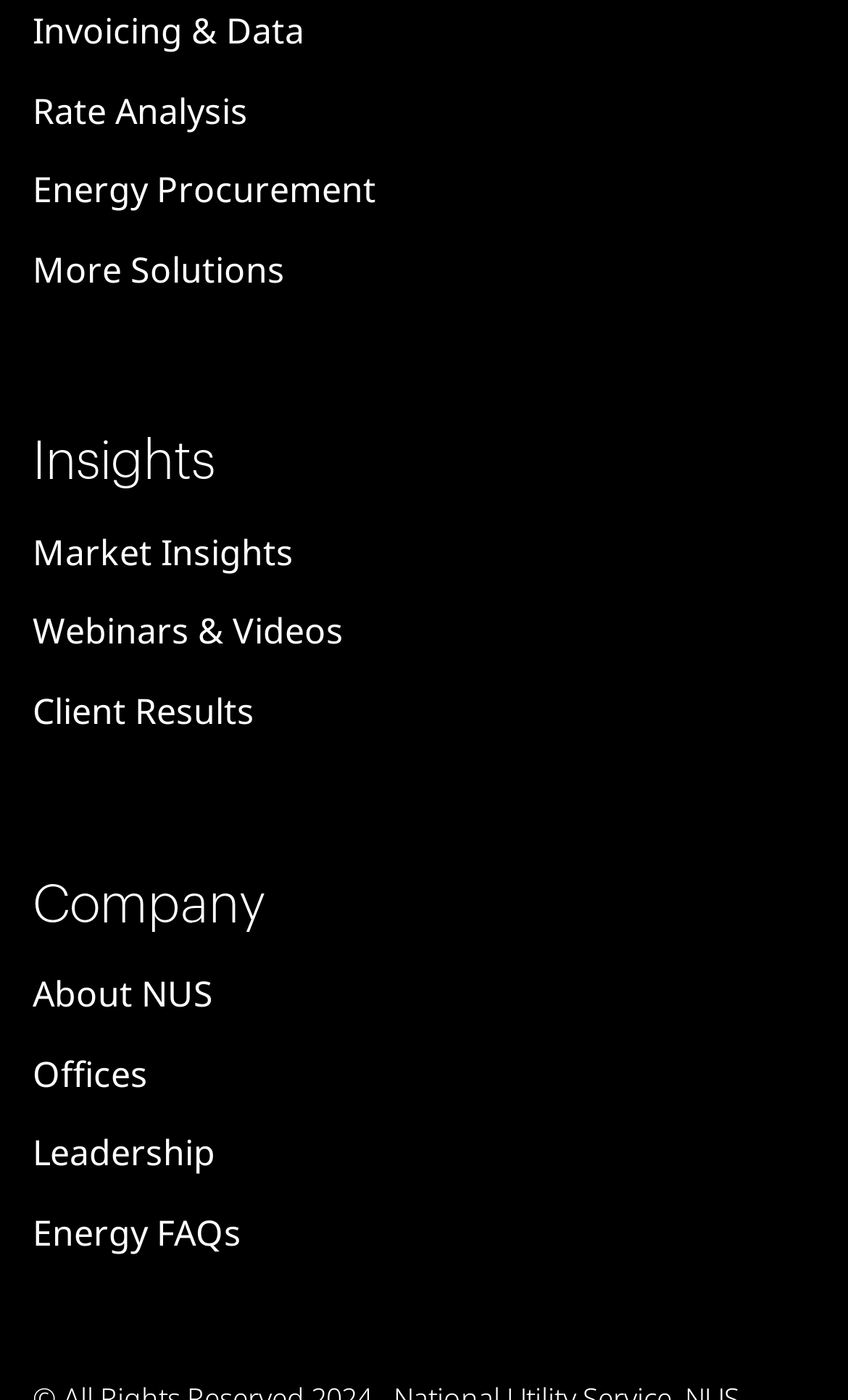Please identify the bounding box coordinates of the element on the webpage that should be clicked to follow this instruction: "Watch webinars and videos". The bounding box coordinates should be given as four float numbers between 0 and 1, formatted as [left, top, right, bottom].

[0.038, 0.422, 0.962, 0.48]